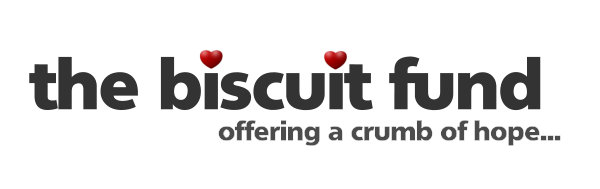Offer an in-depth description of the image shown.

The image features the logo of "the biscuit fund," a charitable organization symbolizing compassion and support for those in need. The logo includes the name prominently displayed in a bold, modern font, accompanied by two red heart icons that convey a sense of care and warmth. Beneath the name, the tagline "offering a crumb of hope..." reinforces the fund's mission to provide assistance during difficult times, particularly for marginalized individuals and families facing hardships. This visual representation underscores the organization's commitment to making a positive impact and extending help to those who require it most.